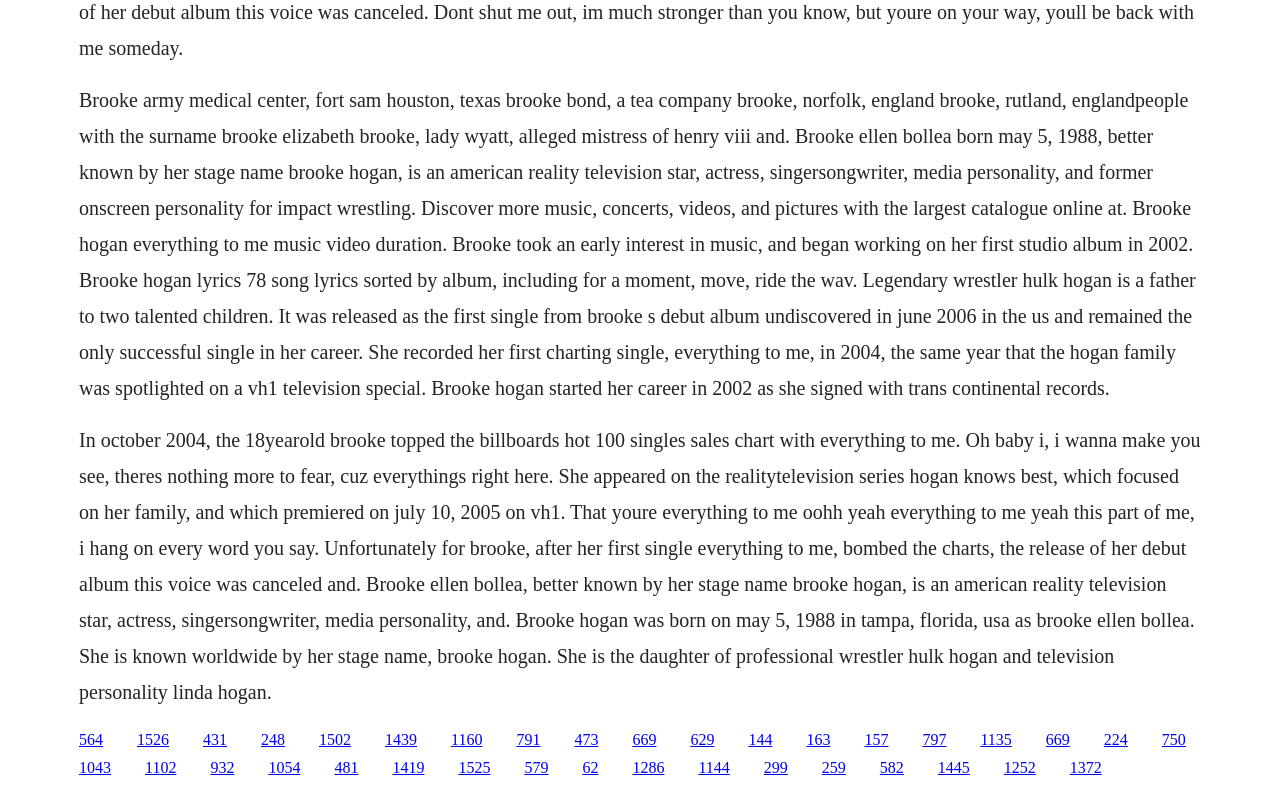What is Brooke Hogan's profession?
Refer to the image and respond with a one-word or short-phrase answer.

Reality TV star, actress, singer-songwriter